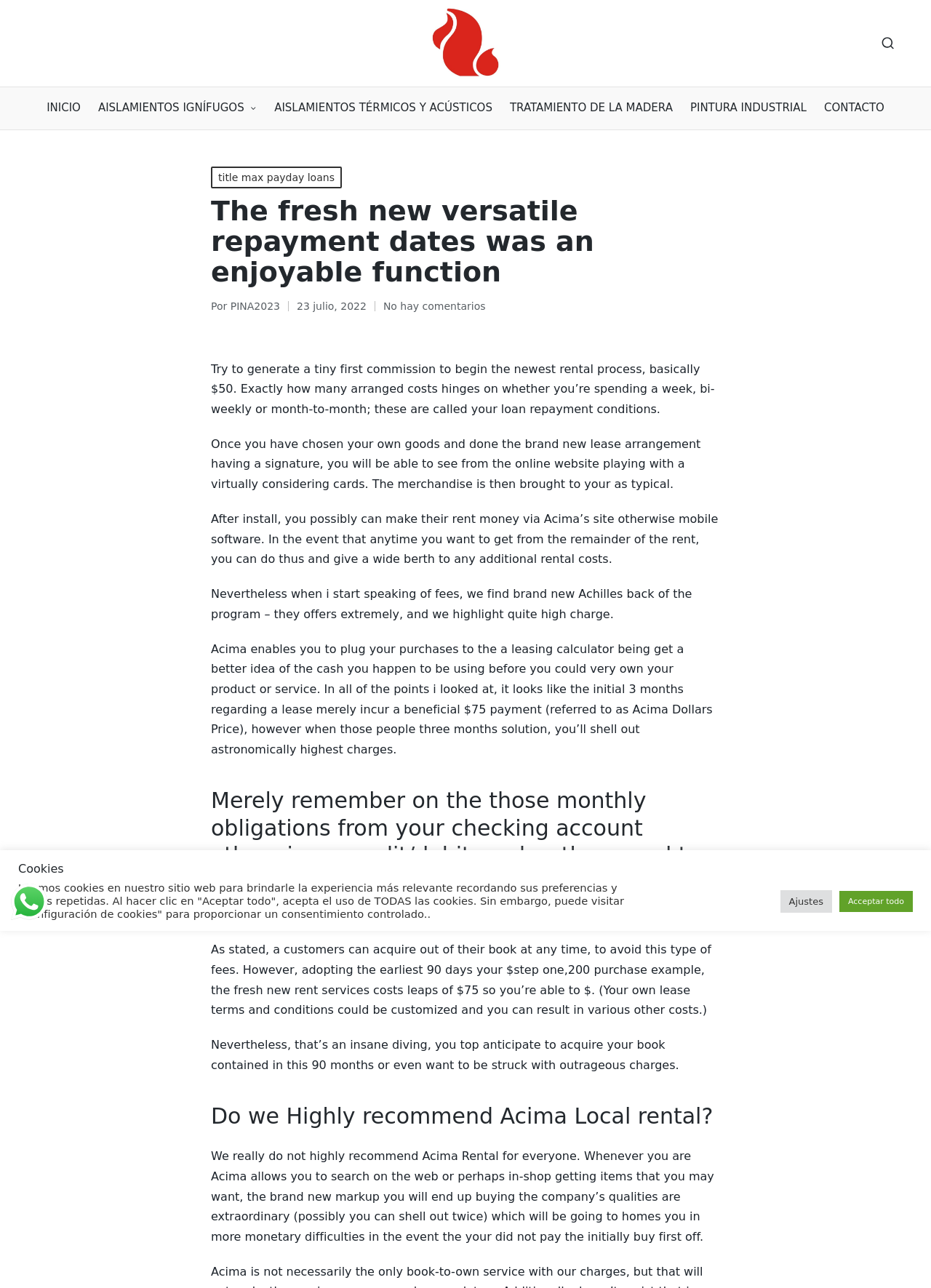Could you find the bounding box coordinates of the clickable area to complete this instruction: "View 'AISLAMIENTOS TÉRMICOS Y ACÚSTICOS' page"?

[0.295, 0.068, 0.529, 0.1]